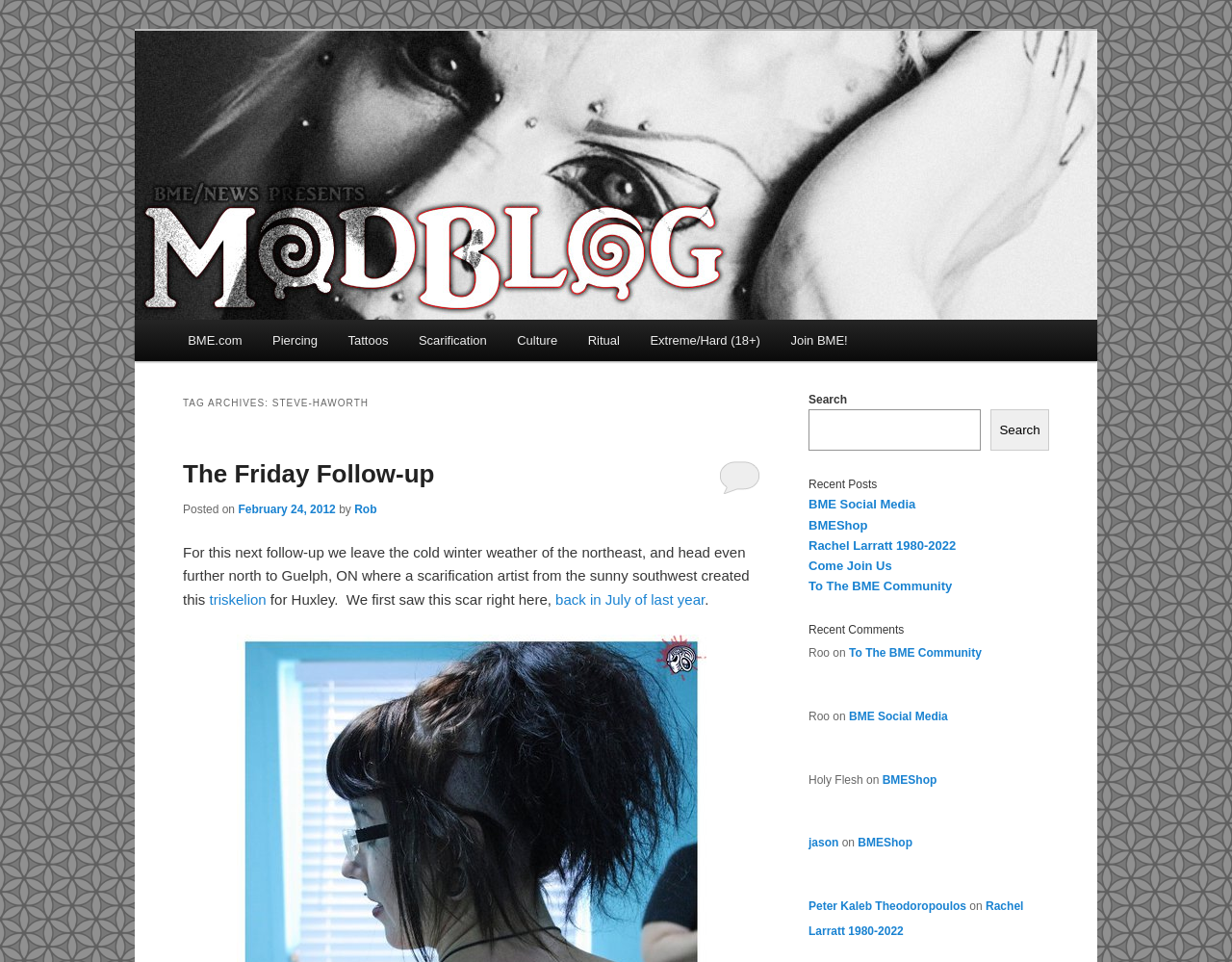Locate the bounding box coordinates of the area where you should click to accomplish the instruction: "Explore the 'CannaTrade Zurich 2024' event".

None